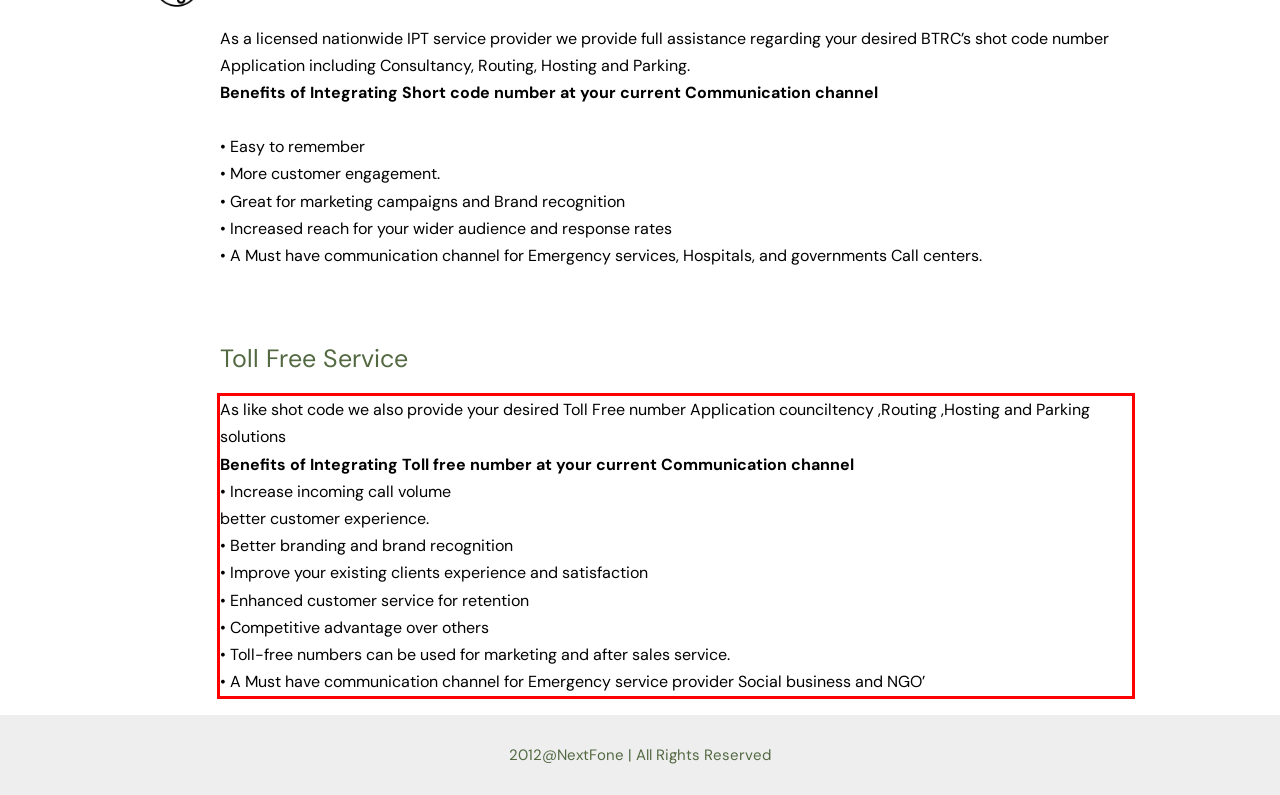Please extract the text content within the red bounding box on the webpage screenshot using OCR.

As like shot code we also provide your desired Toll Free number Application counciltency ,Routing ,Hosting and Parking solutions Benefits of Integrating Toll free number at your current Communication channel • Increase incoming call volume better customer experience. • Better branding and brand recognition • Improve your existing clients experience and satisfaction • Enhanced customer service for retention • Competitive advantage over others • Toll-free numbers can be used for marketing and after sales service. • A Must have communication channel for Emergency service provider Social business and NGO’